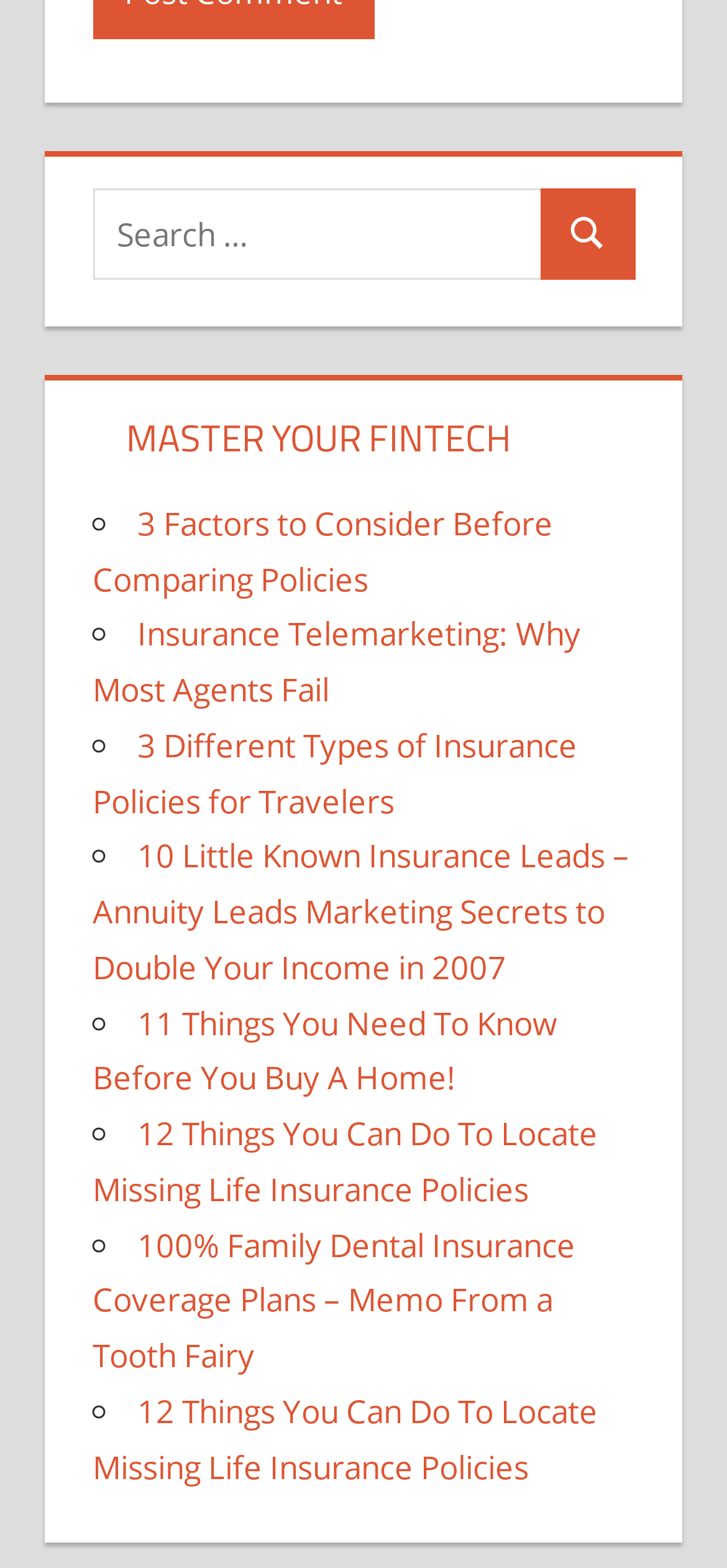Locate the bounding box coordinates of the region to be clicked to comply with the following instruction: "Click on the Search button". The coordinates must be four float numbers between 0 and 1, in the form [left, top, right, bottom].

[0.744, 0.12, 0.873, 0.178]